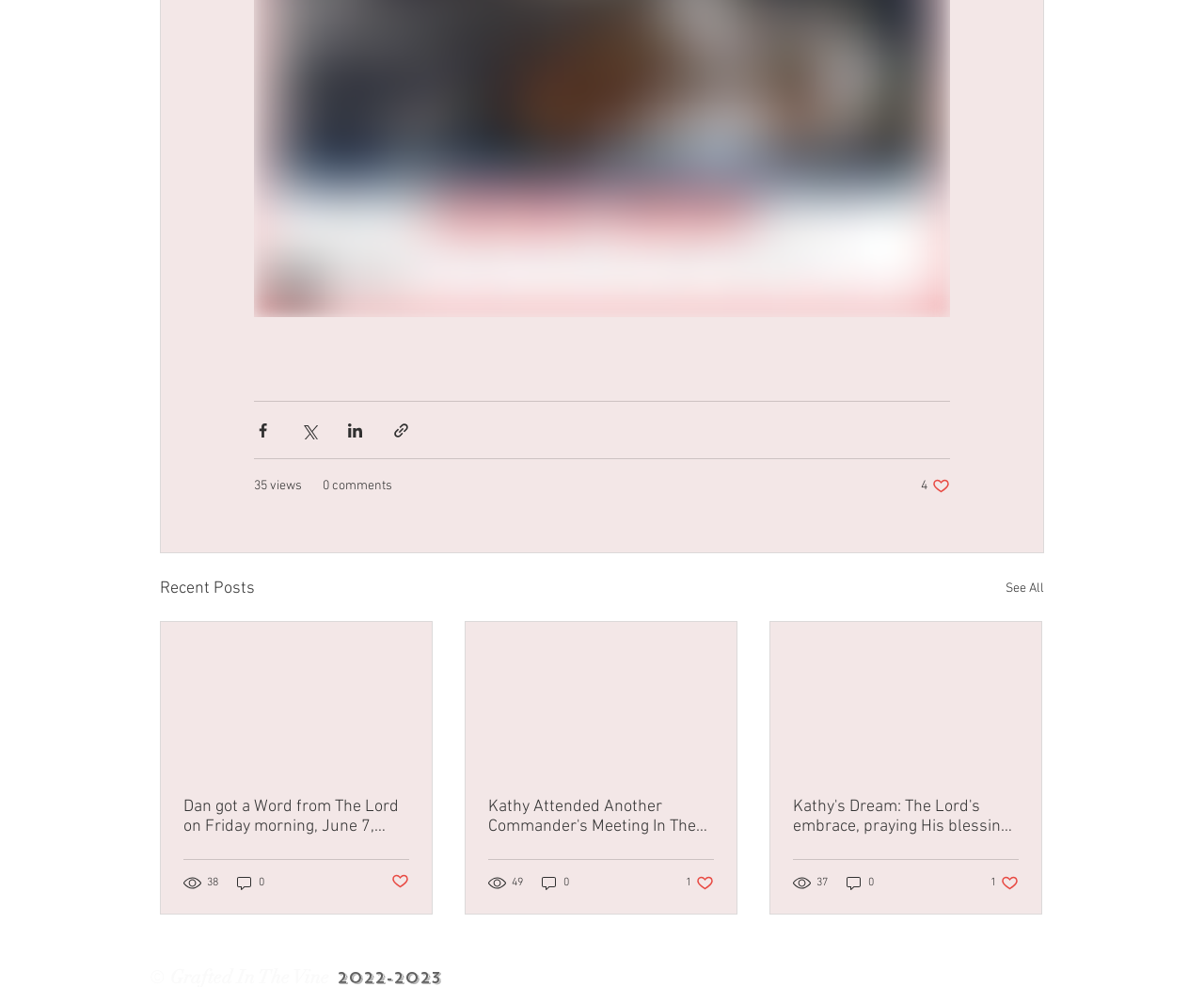Show the bounding box coordinates for the element that needs to be clicked to execute the following instruction: "View the Wix Hit Counter". Provide the coordinates in the form of four float numbers between 0 and 1, i.e., [left, top, right, bottom].

[0.77, 0.978, 0.856, 0.999]